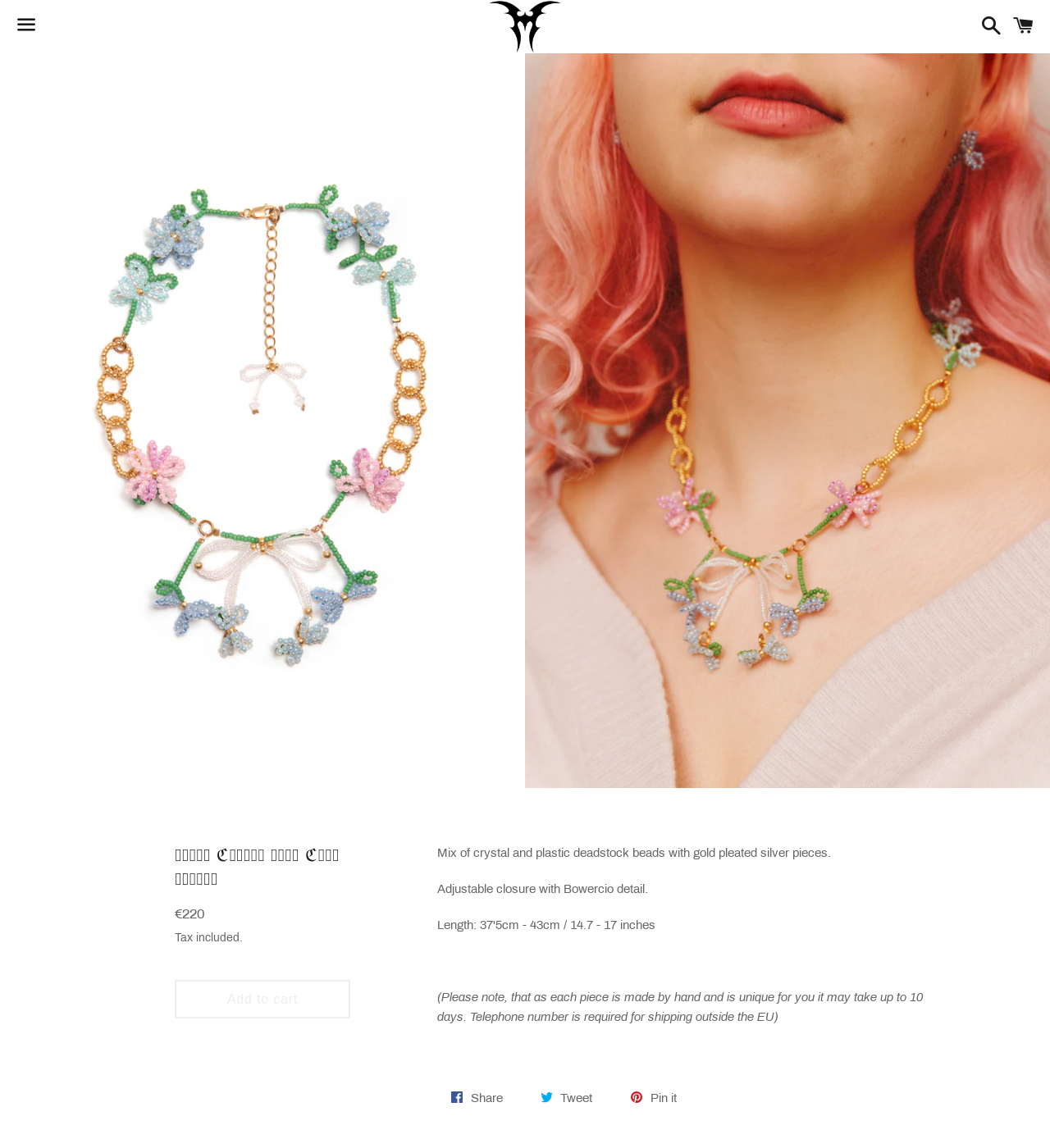What is the purpose of the 'Add to cart' button?
Refer to the screenshot and respond with a concise word or phrase.

To add the product to the cart